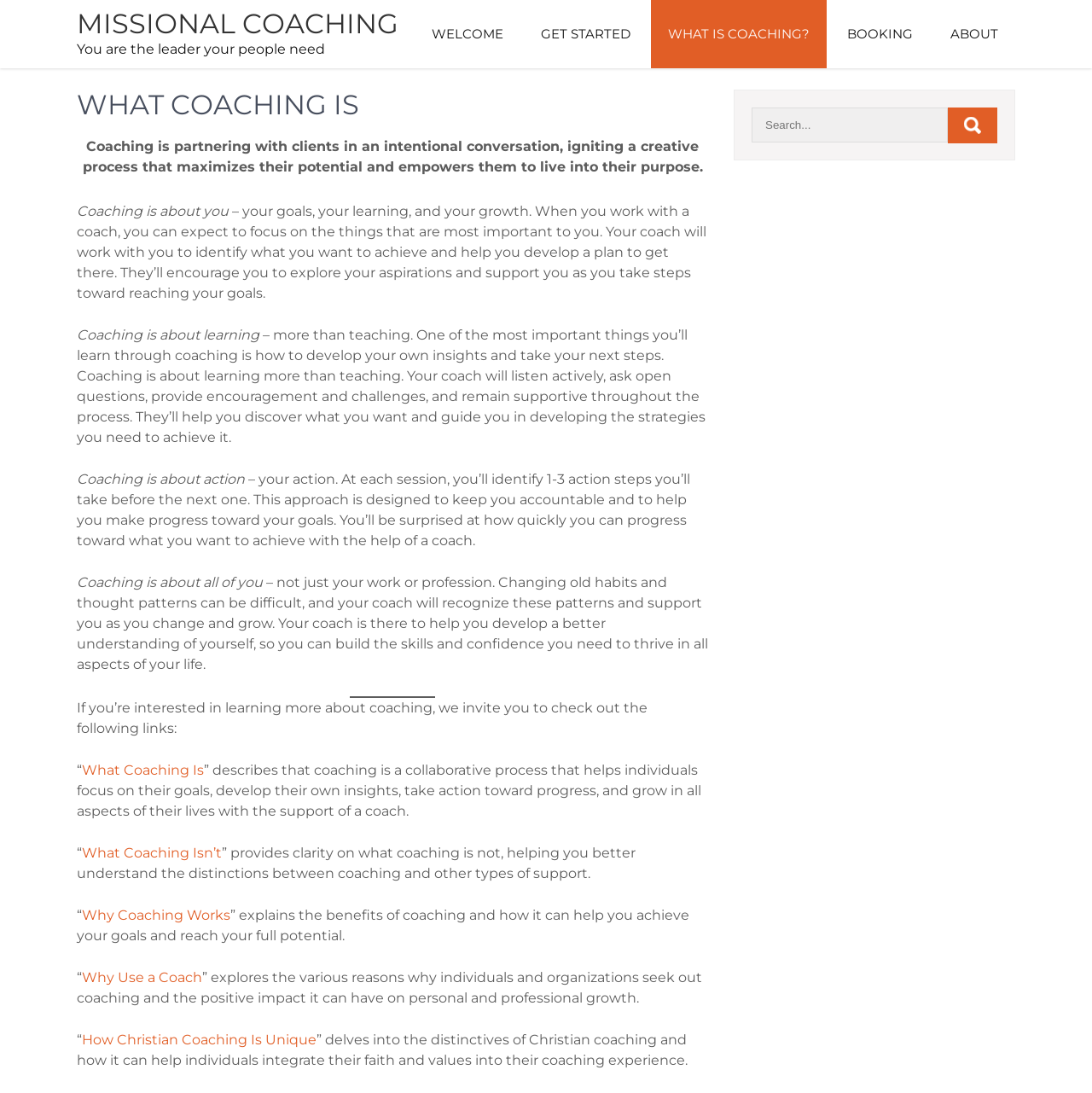Locate the coordinates of the bounding box for the clickable region that fulfills this instruction: "Search for something".

[0.688, 0.098, 0.913, 0.13]